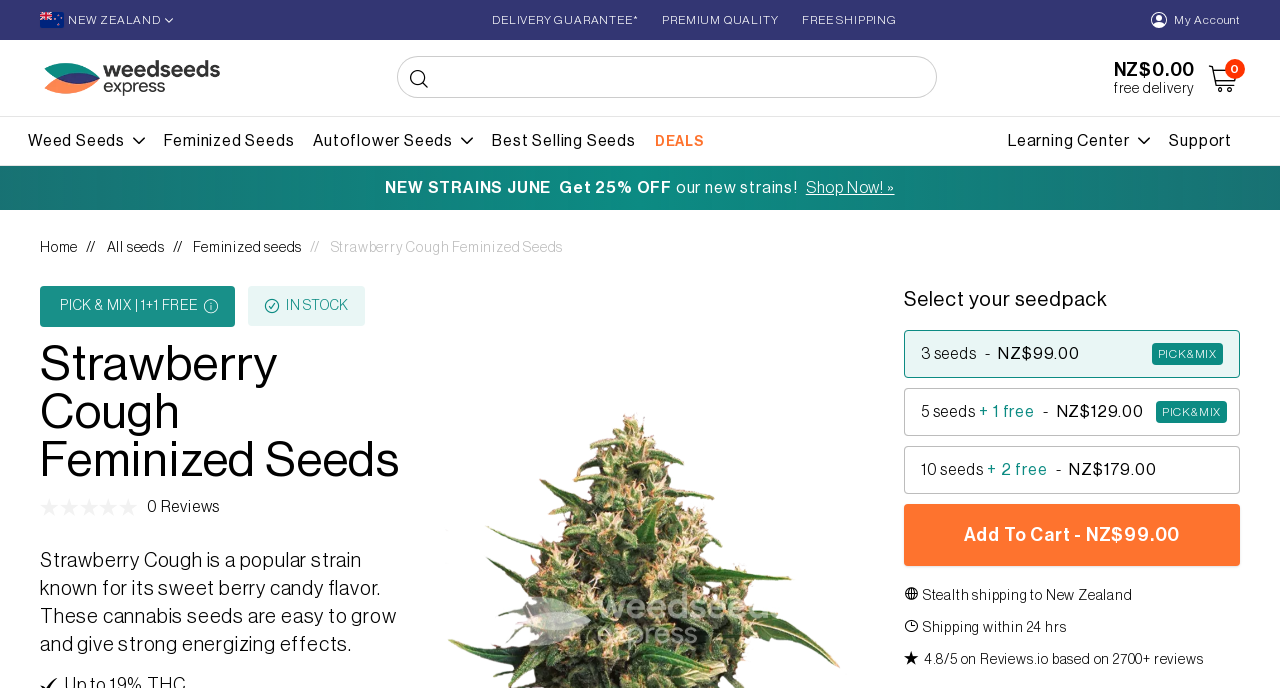Explain the contents of the webpage comprehensively.

This webpage is about buying Strawberry Cough feminized seeds from WeedSeedsExpress NZ. At the top, there is a header section with the website's name, "WeedSeedsExpress NZ", and a navigation menu with links to "My Account", "Cart", and other pages. Below the header, there are several sections promoting the website's services, including "DELIVERY GUARANTEE*", "PREMIUM QUALITY", and "FREE SHIPPING". 

On the left side, there is a vertical menu with links to different categories of seeds, such as "Weed Seeds", "Feminized Seeds", "Autoflower Seeds", and "Best Selling Seeds". There is also a "Learning Center" and "Support" link.

The main content of the page is about the Strawberry Cough feminized seeds. There is a heading "Strawberry Cough Feminized Seeds" followed by a brief description of the seeds, stating that they are easy to grow and give strong energizing effects. Below the description, there are options to select the seed pack, with prices ranging from NZ$99.00 to NZ$179.00. There is also an "Add To Cart" button.

At the bottom of the page, there are some trust badges, including a "4.8/5 on Reviews.io based on 2700+ reviews" rating, and some shipping information, such as "Stealth shipping to New Zealand" and "Shipping within 24 hrs".